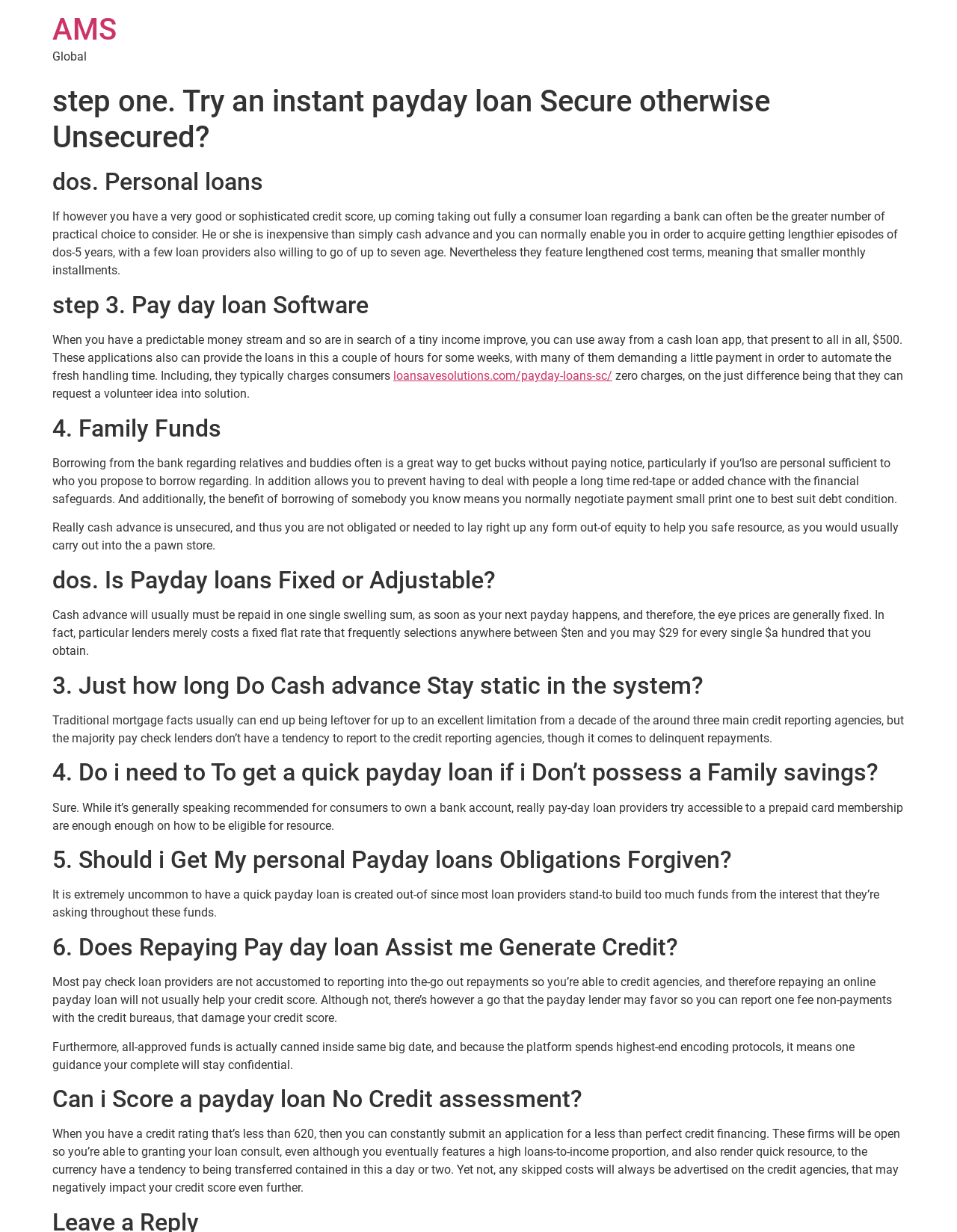Answer the following query with a single word or phrase:
Can I get a payday loan if I don't have a bank account?

Yes